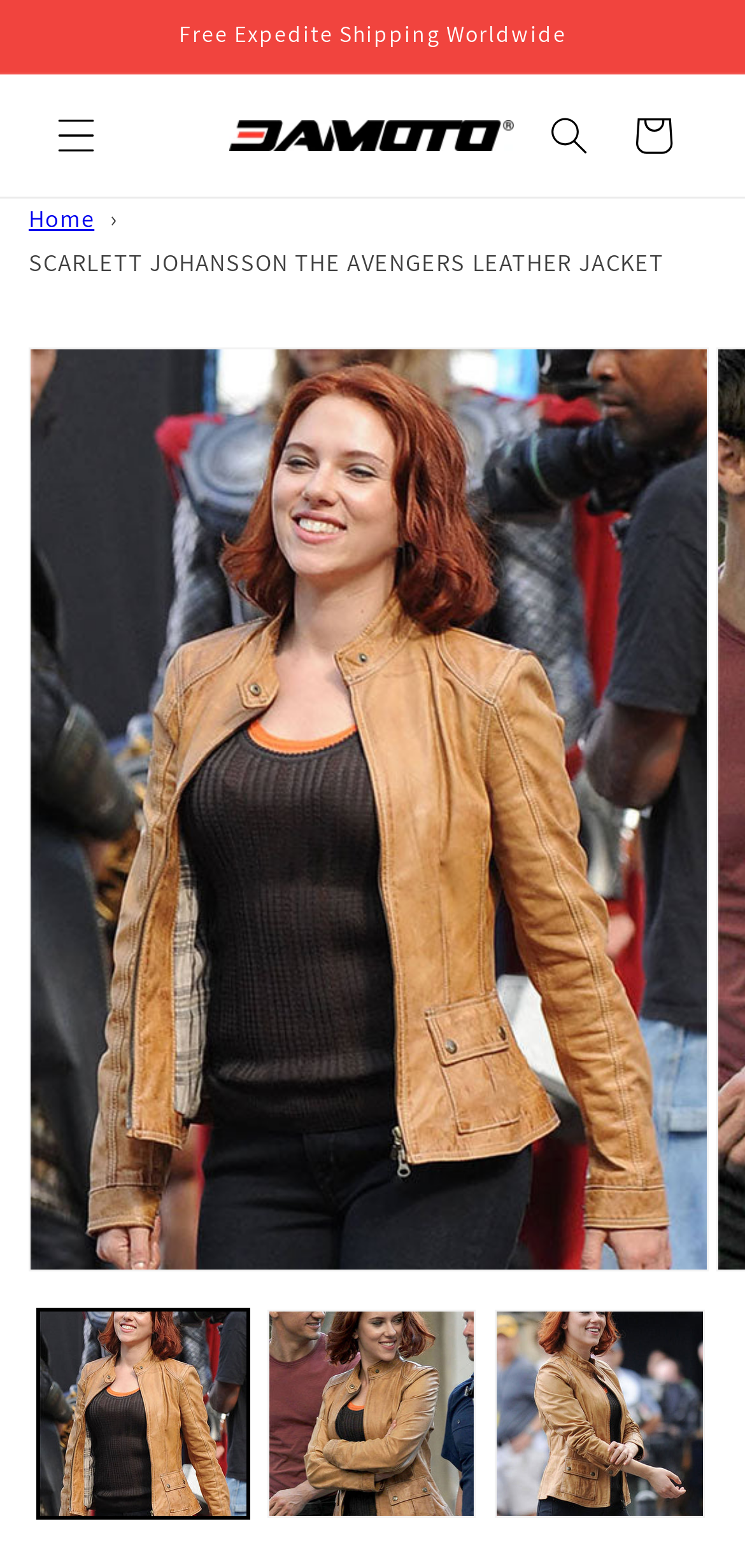Pinpoint the bounding box coordinates of the element you need to click to execute the following instruction: "View the 'SCARLETT JOHANSSON THE AVENGERS LEATHER JACKET' image". The bounding box should be represented by four float numbers between 0 and 1, in the format [left, top, right, bottom].

[0.041, 0.223, 0.949, 0.809]